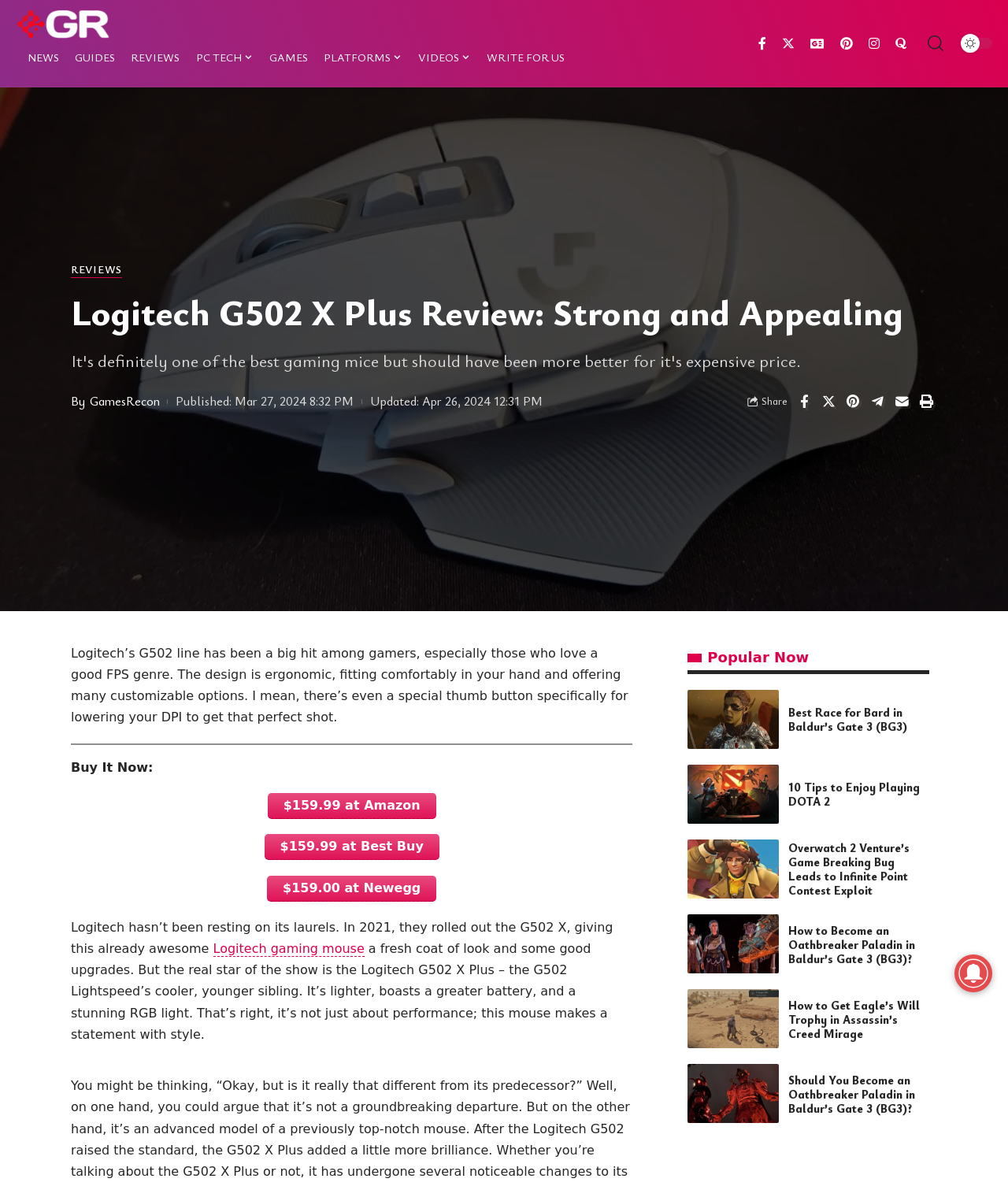Provide a one-word or one-phrase answer to the question:
How many customizable options are mentioned in the review?

many